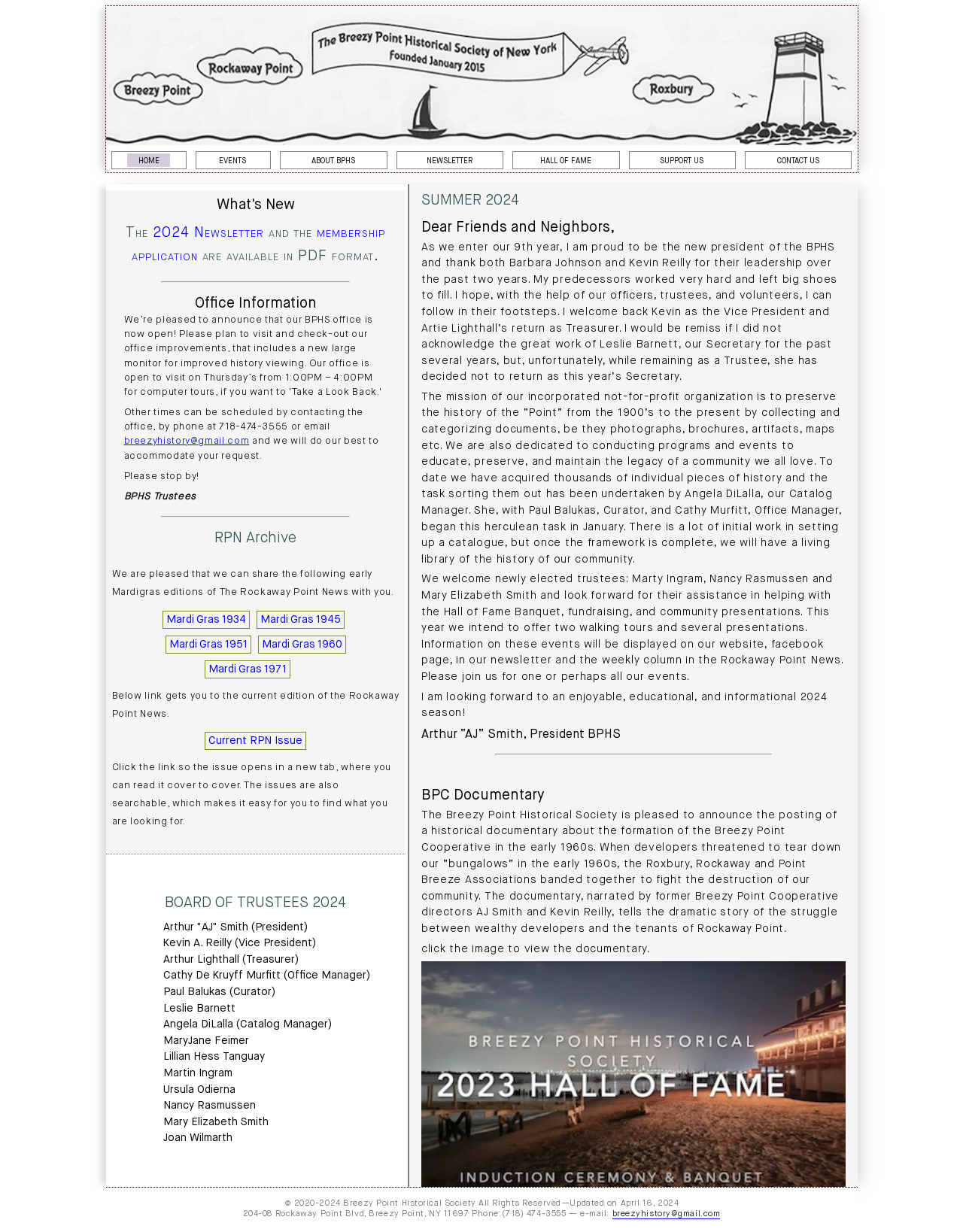Please determine the bounding box coordinates of the element's region to click for the following instruction: "read the 'What's New' section".

[0.116, 0.16, 0.415, 0.174]